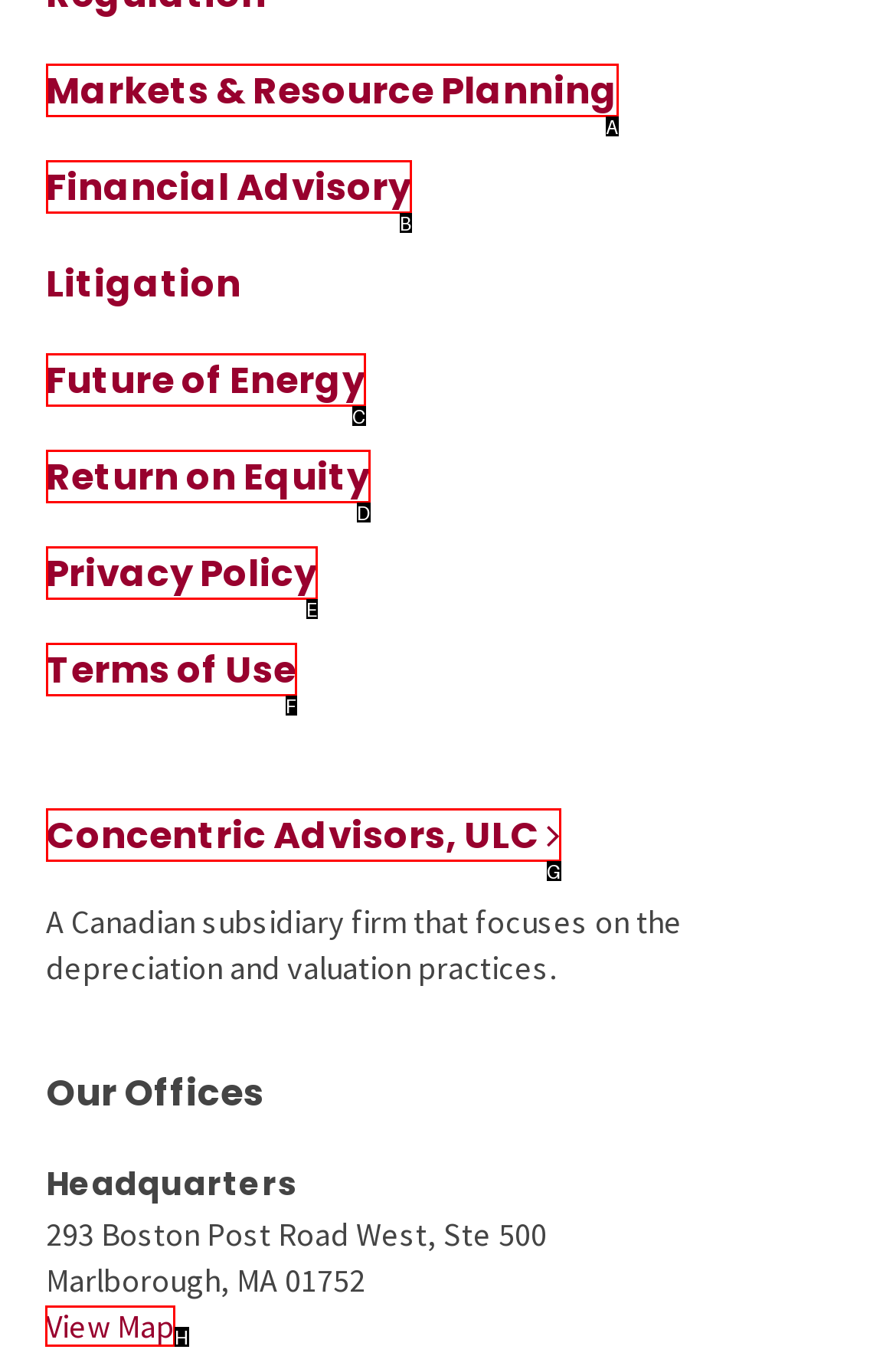Identify the correct UI element to click to follow this instruction: View Map
Respond with the letter of the appropriate choice from the displayed options.

H